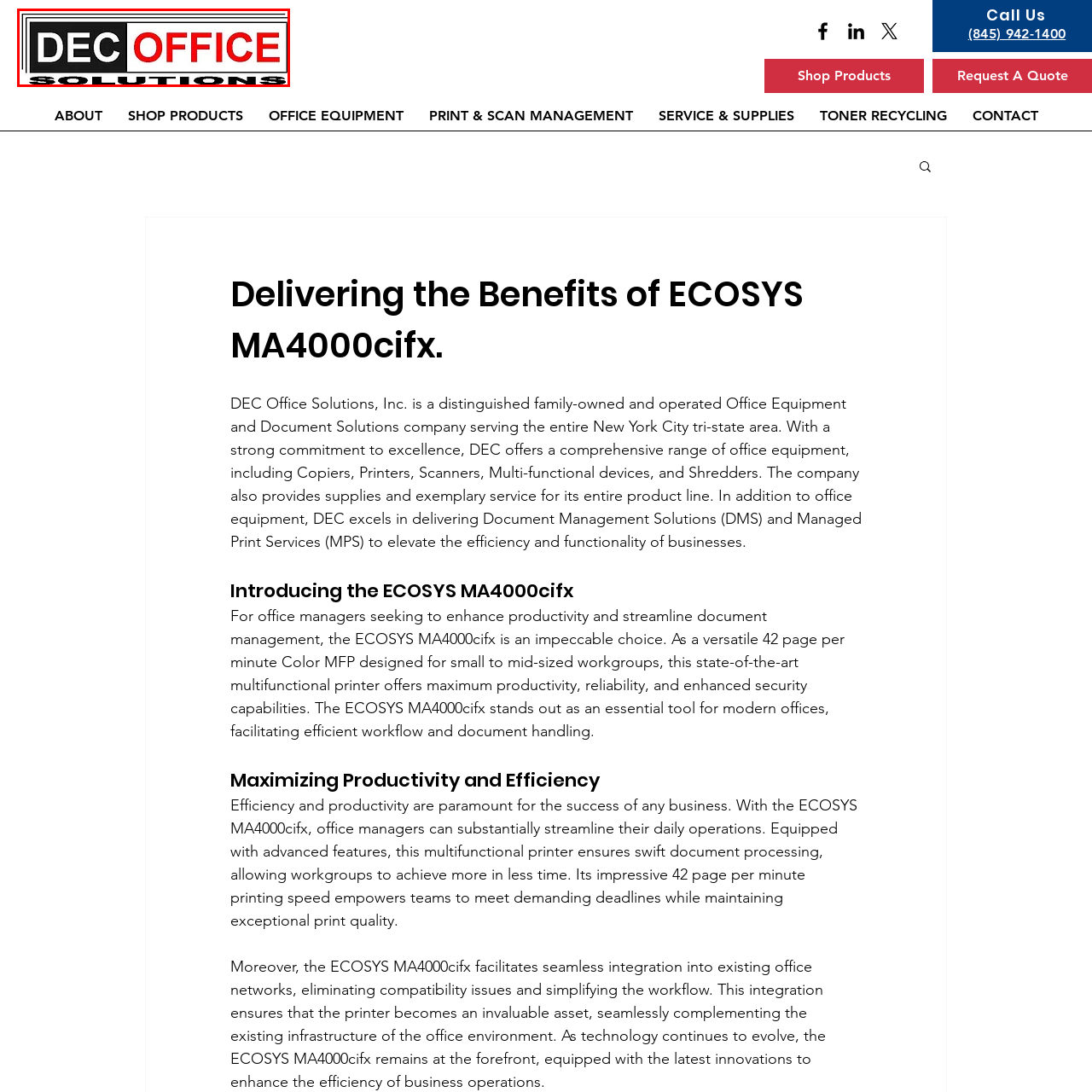What type of business is DEC Office Solutions?
Focus on the section marked by the red bounding box and elaborate on the question as thoroughly as possible.

The caption explicitly states that DEC Office Solutions is a family-owned business, which specializes in office equipment and document solutions.